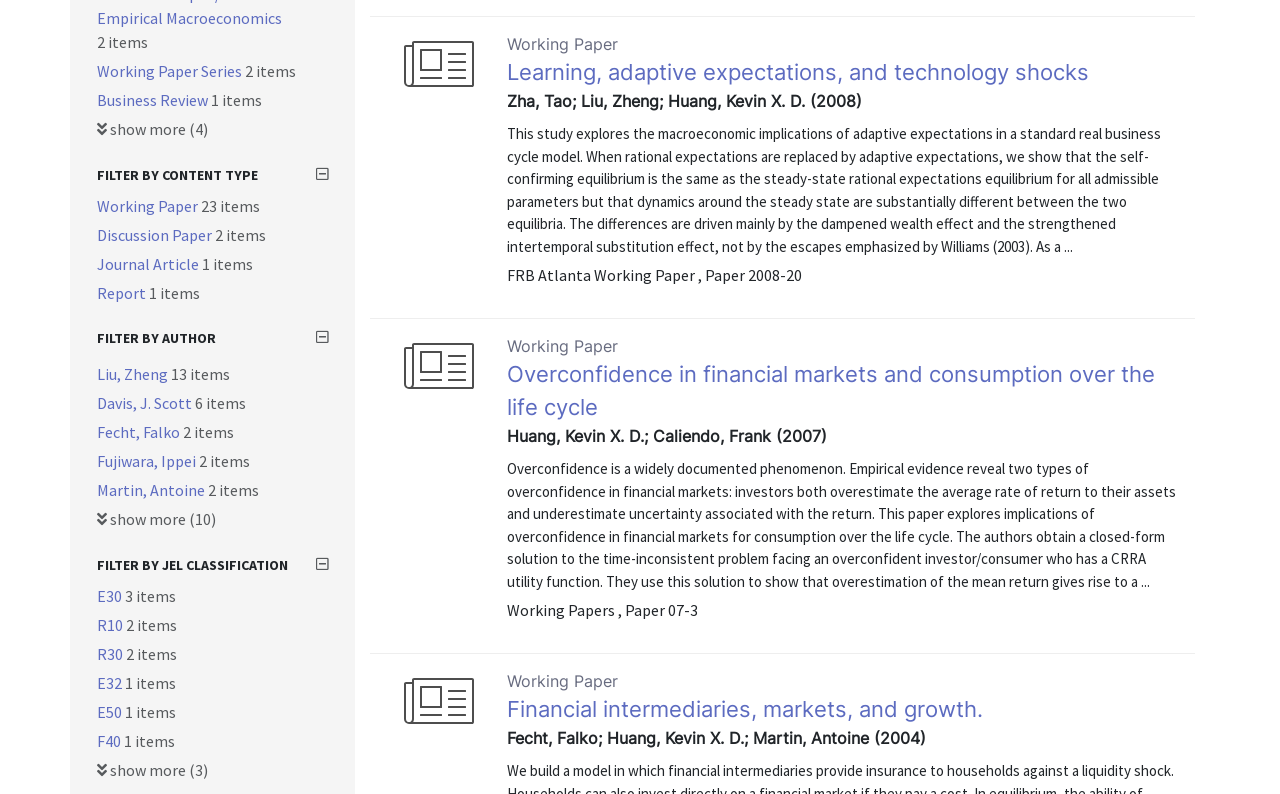Provide the bounding box coordinates for the UI element that is described as: "Davis, J. Scott".

[0.076, 0.495, 0.152, 0.52]